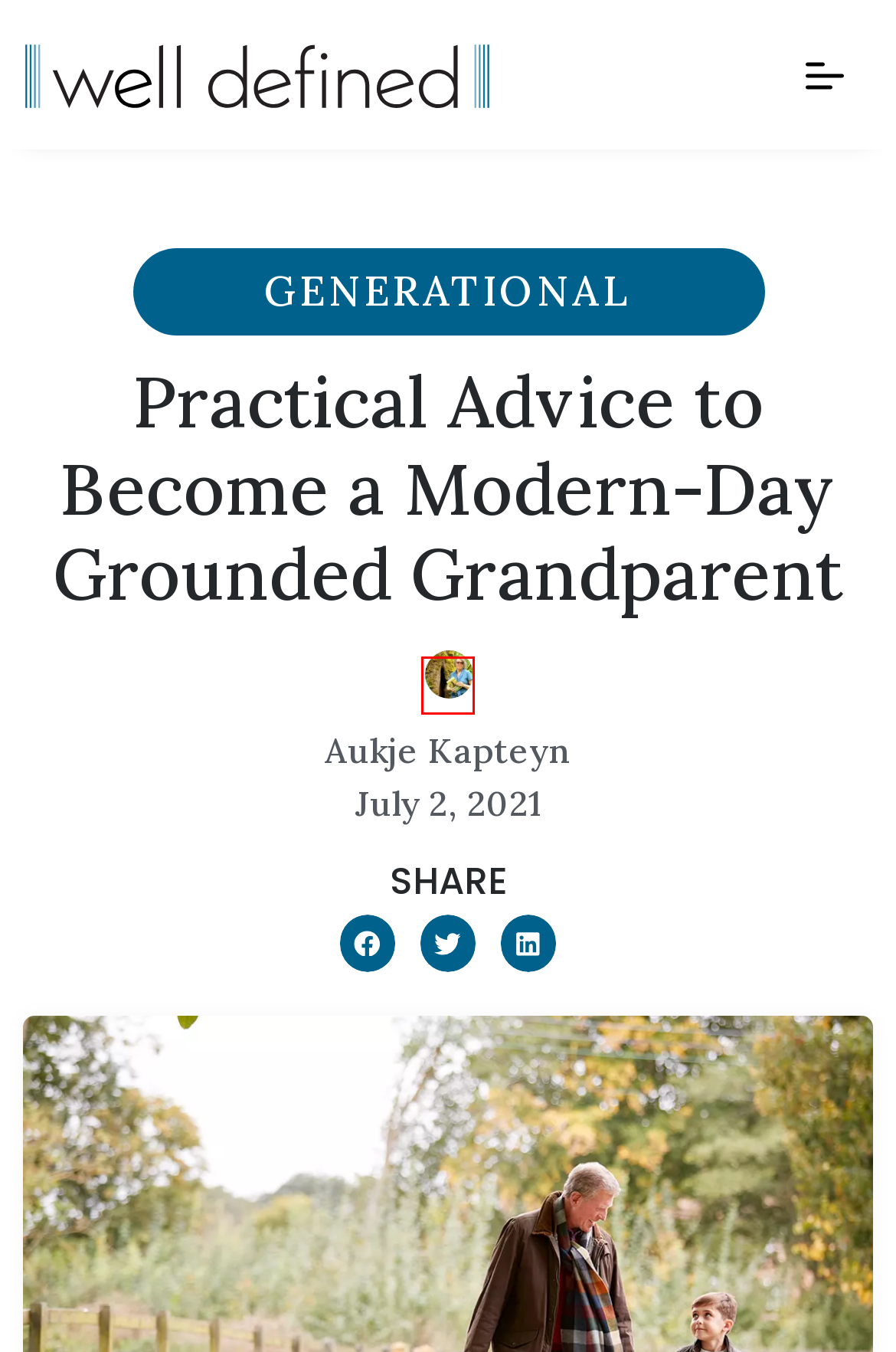Given a screenshot of a webpage with a red bounding box around an element, choose the most appropriate webpage description for the new page displayed after clicking the element within the bounding box. Here are the candidates:
A. Well Defined - The First And Last Word In Wellness
B. How to Fight Ageism and Embrace the Joy of Growing Older - Well Defined 2024
C. Advertise - Well Defined
D. 7 Practical Tips for Healthy Aging - Well Defined 2024
E. Aukje Kapteyn - Well Defined
F. Welcome to Well Defined
G. Discover Why Hiking is the Fountain of Youth - Well Defined 2024
H. Generational - Well Defined

E